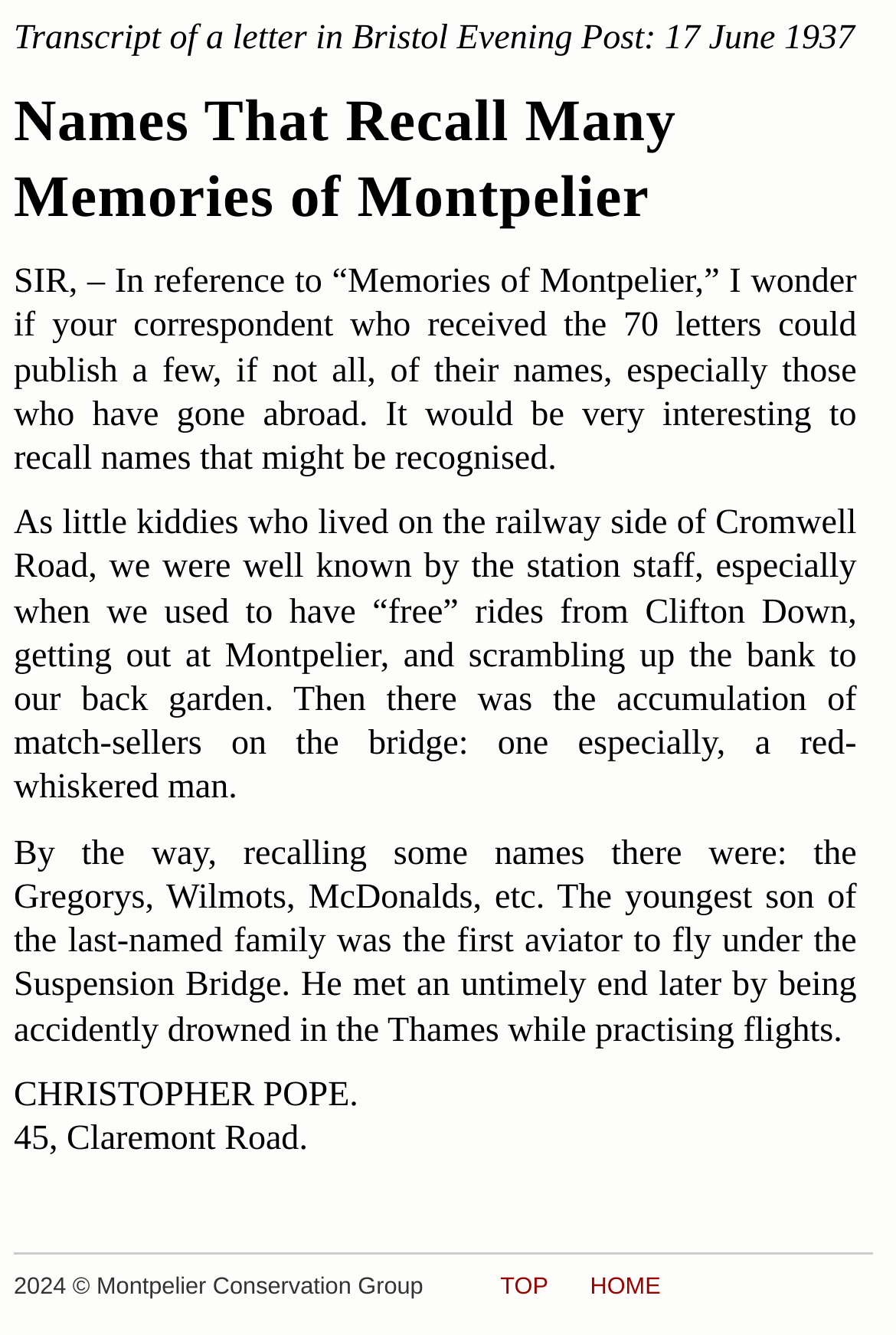Identify the bounding box for the element characterized by the following description: "TOP".

[0.48, 0.956, 0.651, 0.975]